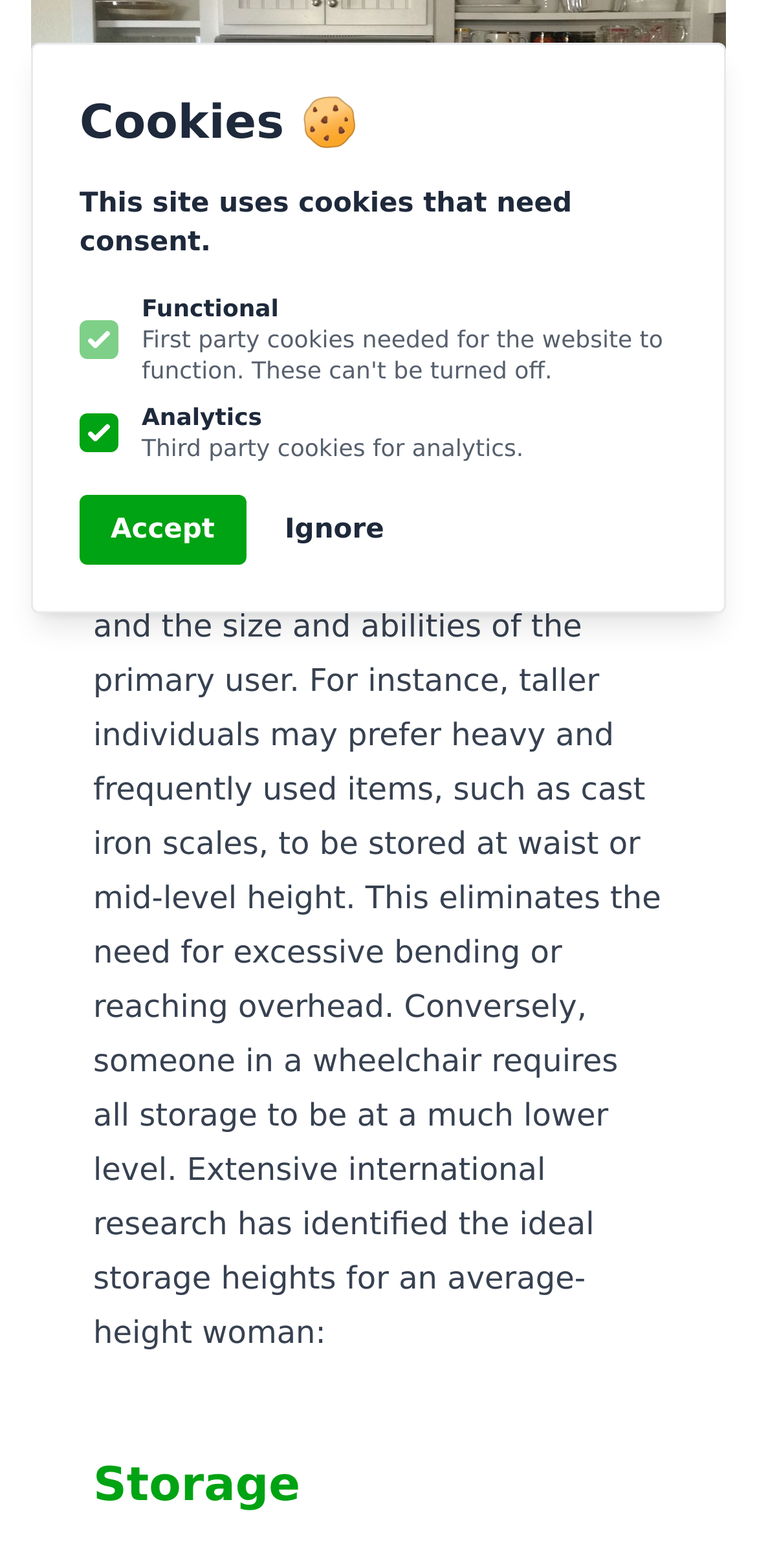Calculate the bounding box coordinates of the UI element given the description: "Ignore".

[0.366, 0.316, 0.518, 0.36]